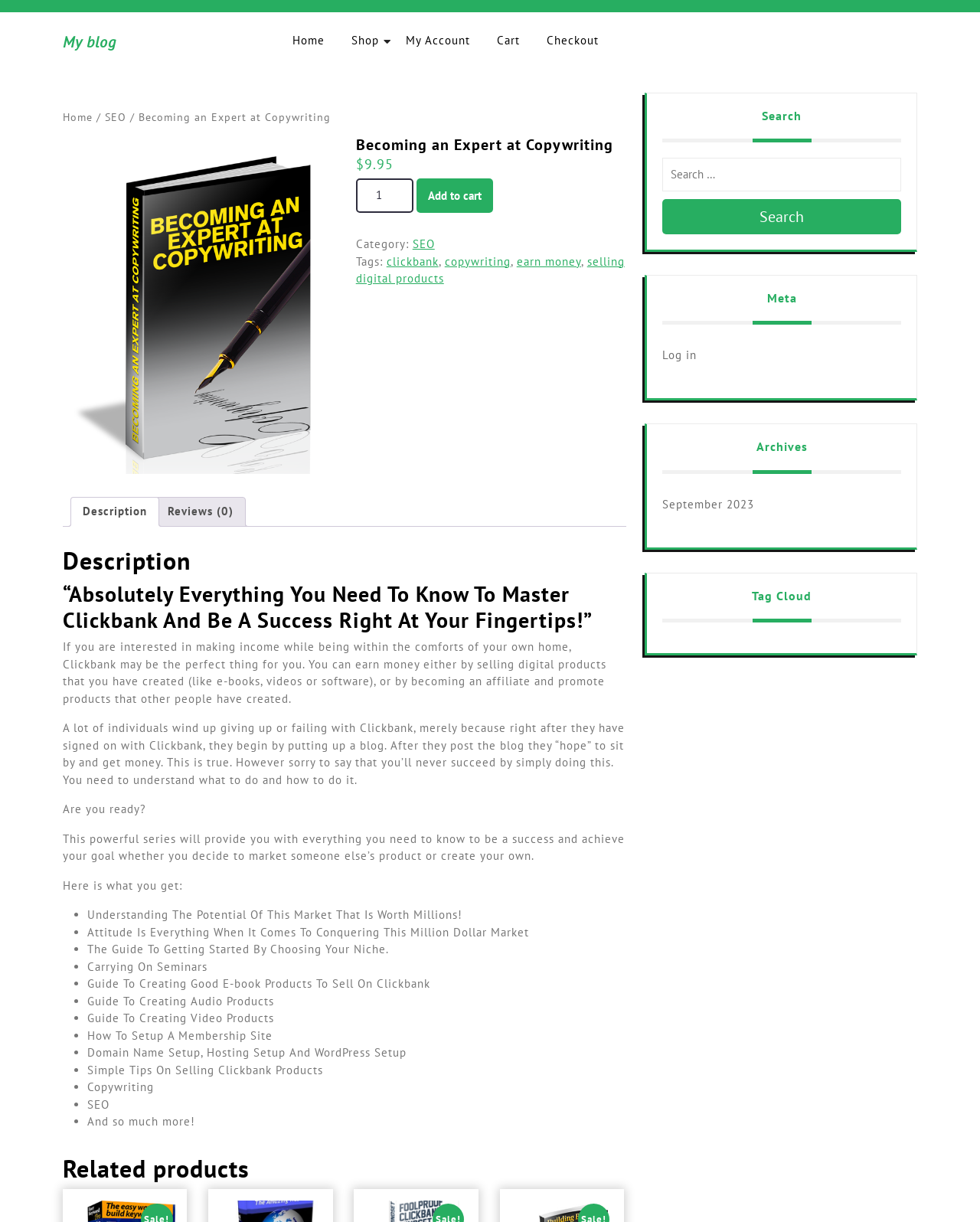Please identify the bounding box coordinates of the element that needs to be clicked to execute the following command: "Click the 'Add to cart' button". Provide the bounding box using four float numbers between 0 and 1, formatted as [left, top, right, bottom].

[0.425, 0.146, 0.503, 0.174]